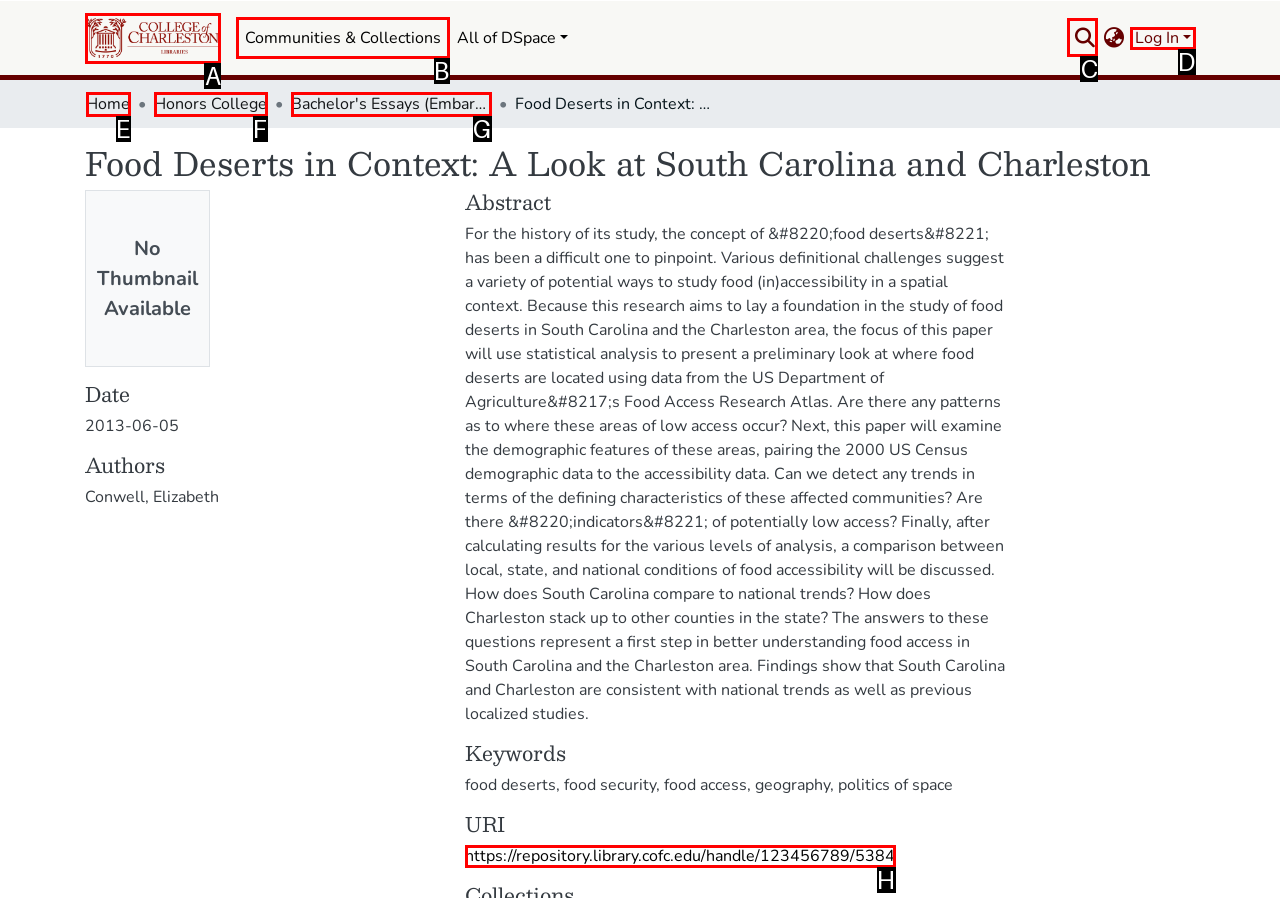Specify which element within the red bounding boxes should be clicked for this task: Access the Communities & Collections page Respond with the letter of the correct option.

B